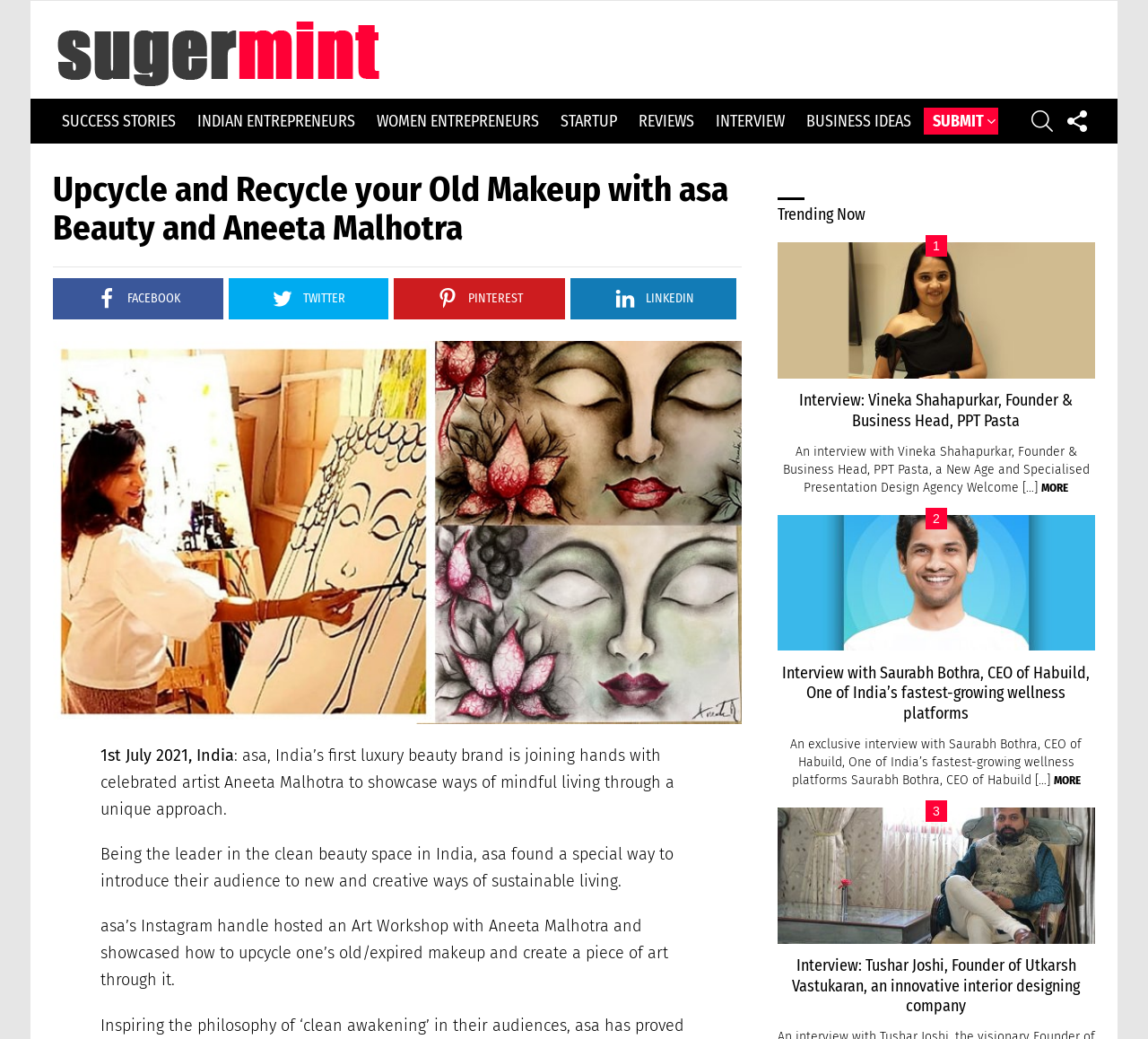Utilize the details in the image to give a detailed response to the question: What is the topic of the article with Tushar Joshi?

The webpage has an article section with a heading 'Interview: Tushar Joshi, Founder of Utkarsh Vastukaran, an innovative interior designing company'. This indicates that the article with Tushar Joshi is about Utkarsh Vastukaran, an interior designing company.